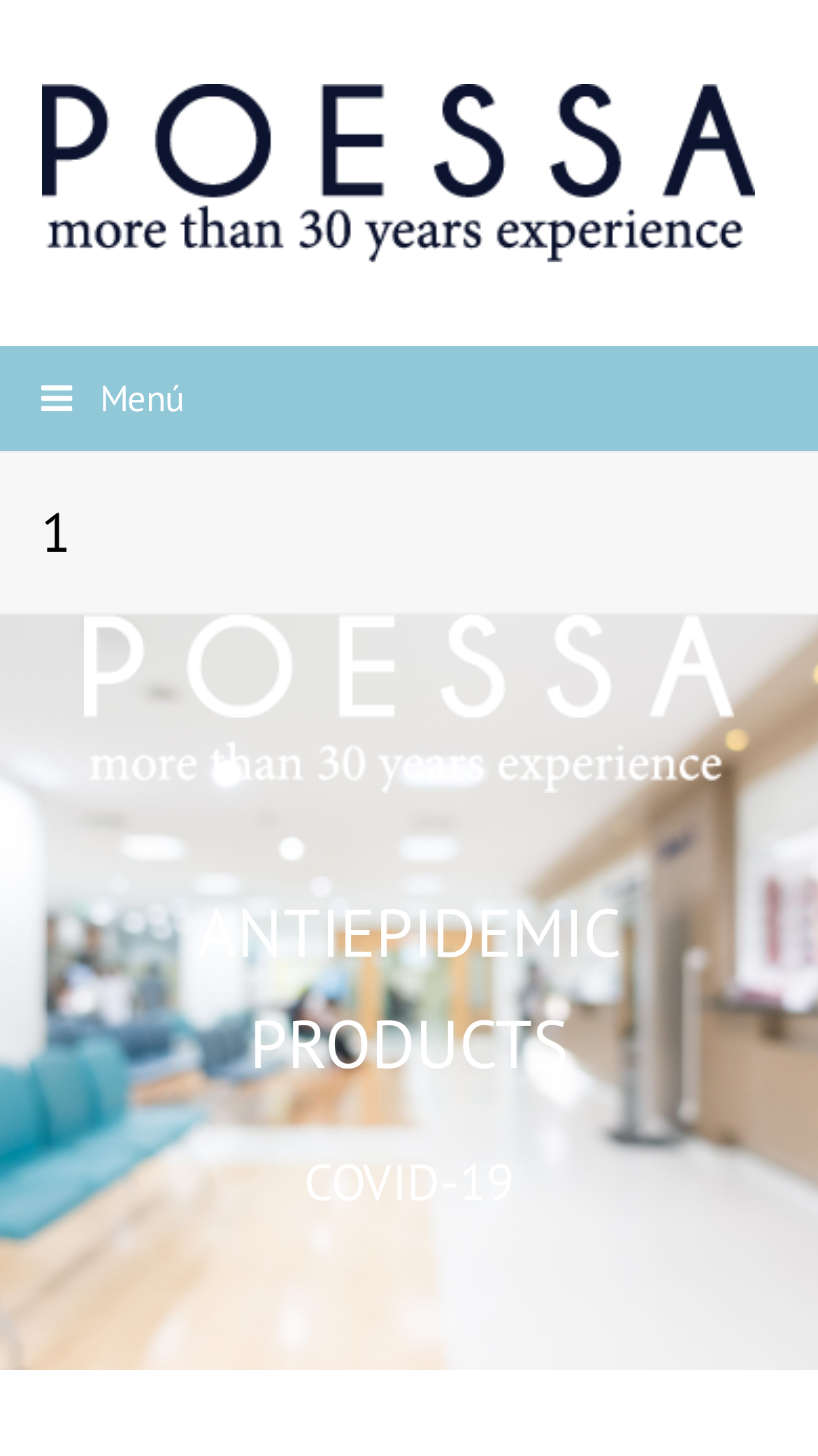Use the details in the image to answer the question thoroughly: 
What is the logo of the webpage?

The root element is focused on '1 – POESSA', and there is an image with the same text 'POESSA'. This indicates that POESSA is the logo of the webpage.